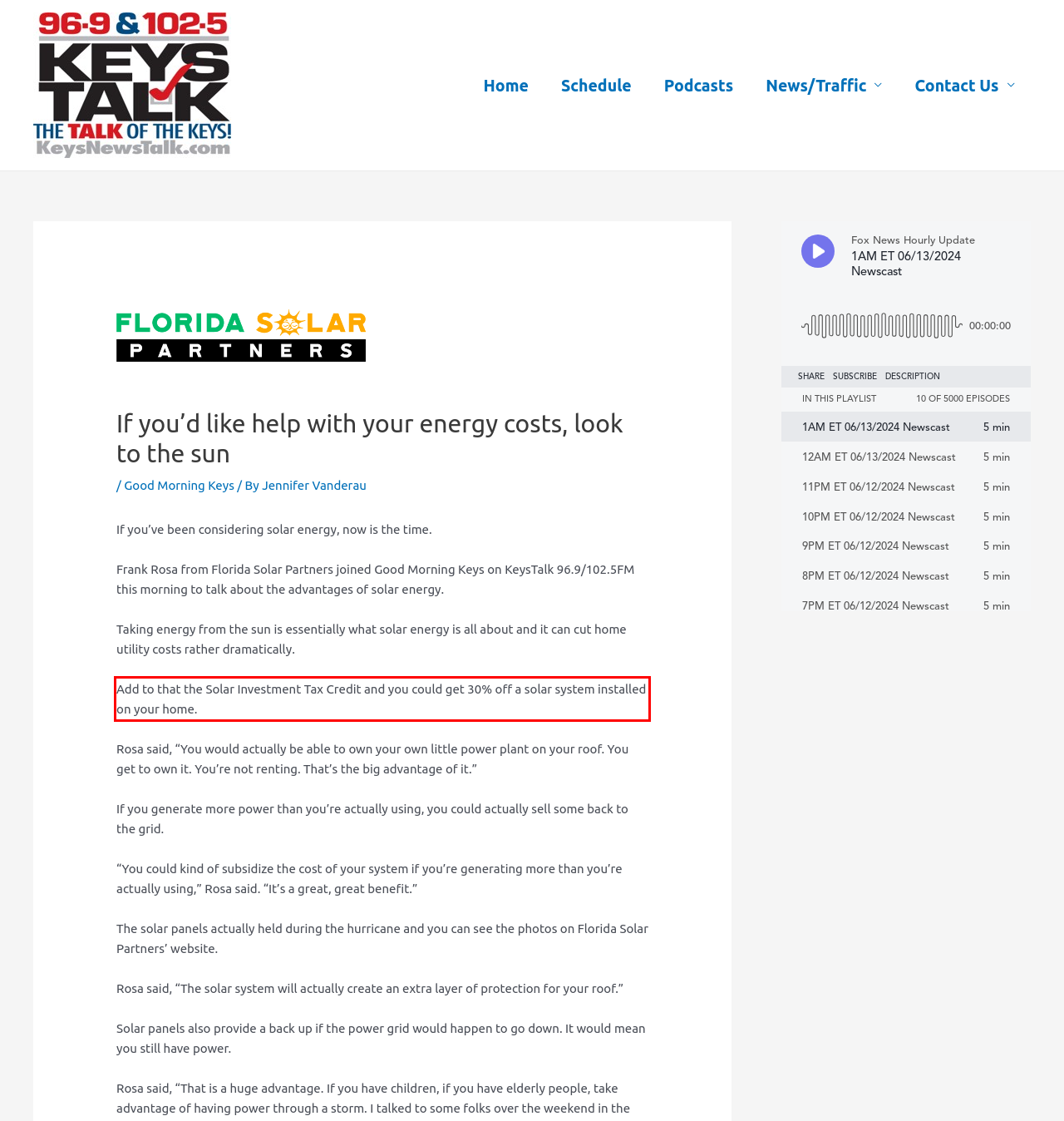Using the provided webpage screenshot, recognize the text content in the area marked by the red bounding box.

Add to that the Solar Investment Tax Credit and you could get 30% off a solar system installed on your home.